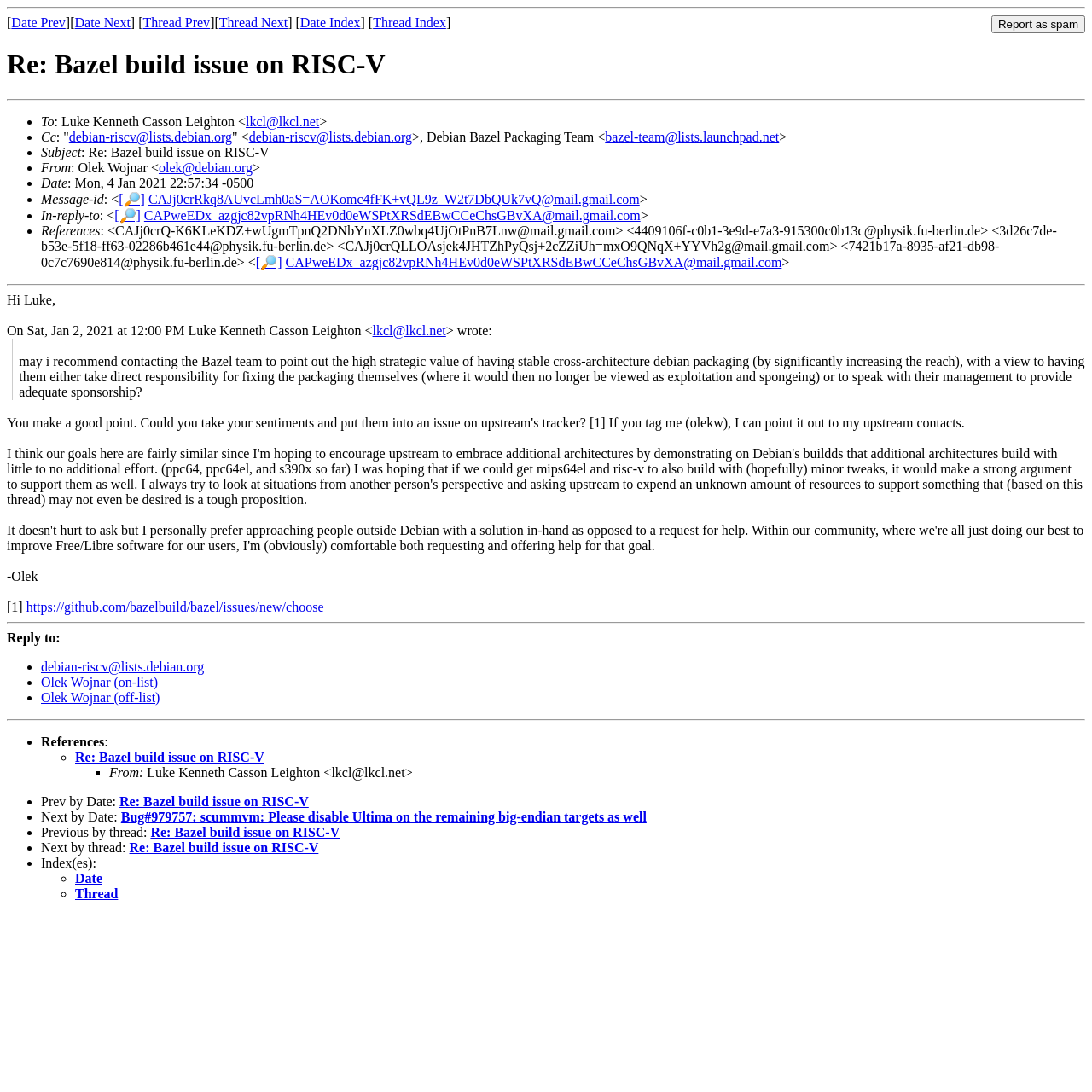Identify the bounding box coordinates for the element you need to click to achieve the following task: "Reply to 'debian-riscv@lists.debian.org'". Provide the bounding box coordinates as four float numbers between 0 and 1, in the form [left, top, right, bottom].

[0.038, 0.604, 0.187, 0.617]